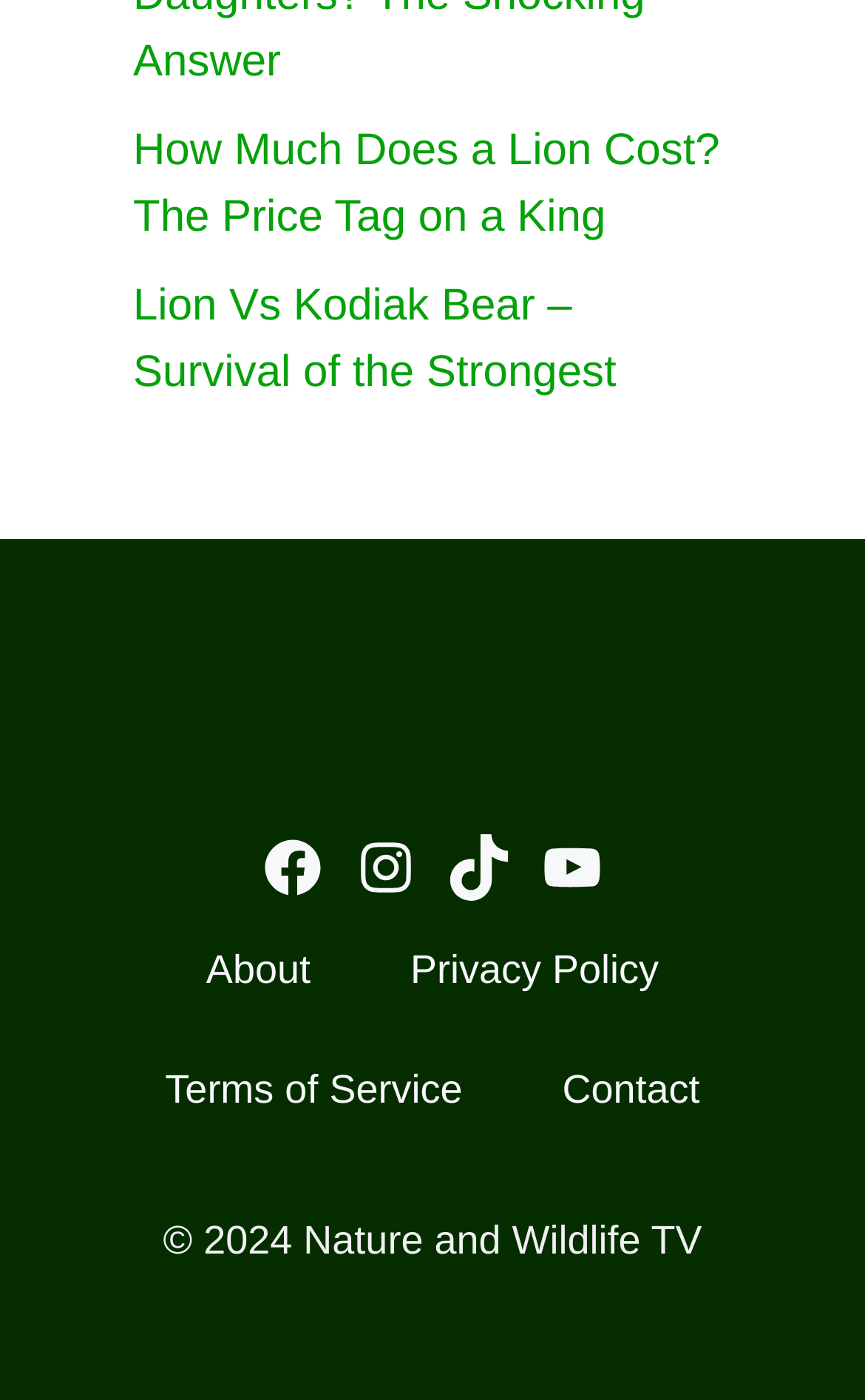Please answer the following question using a single word or phrase: What is the copyright year of the website?

2024